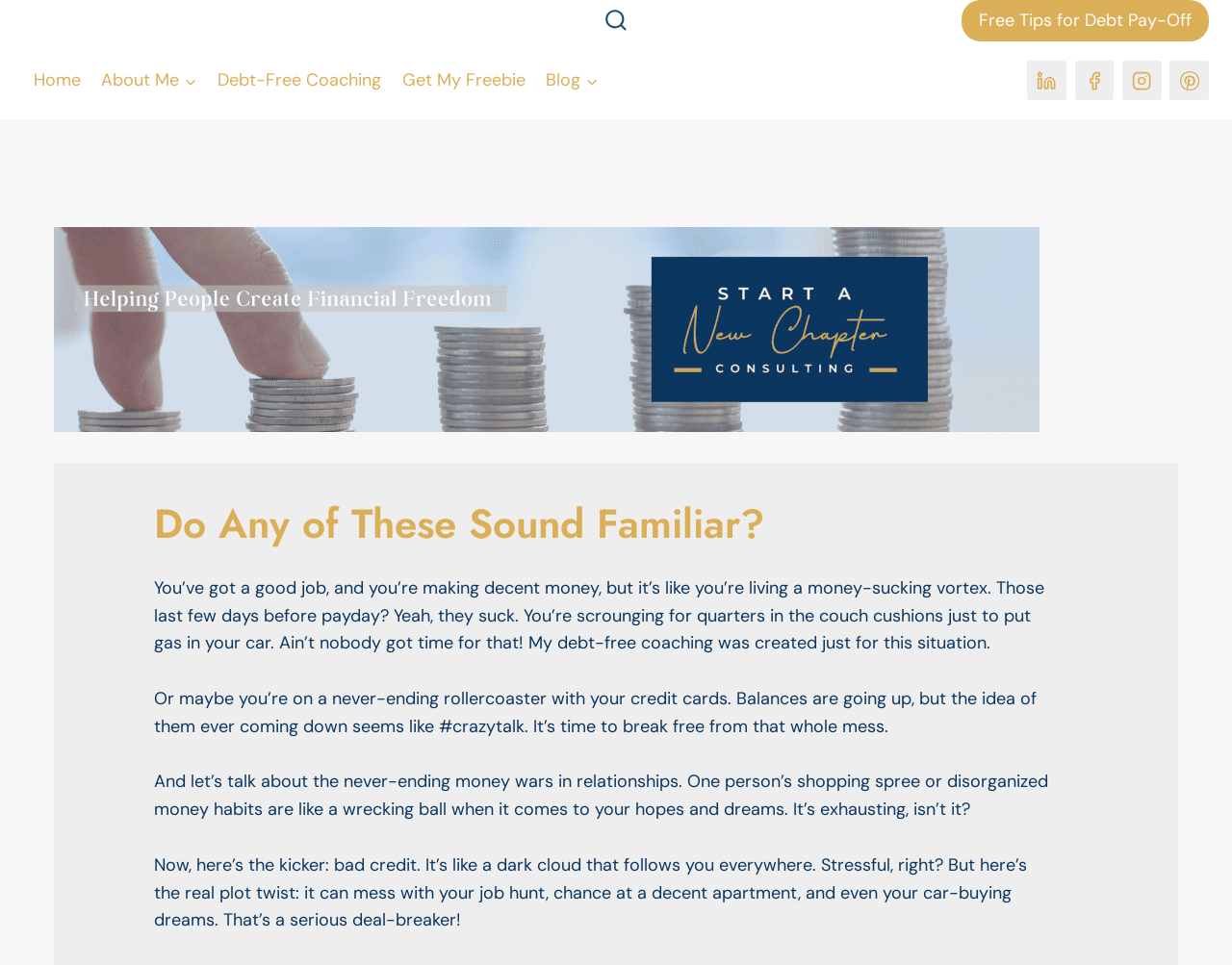Identify the bounding box coordinates of the region that should be clicked to execute the following instruction: "Learn about debt-free coaching".

[0.168, 0.058, 0.318, 0.109]